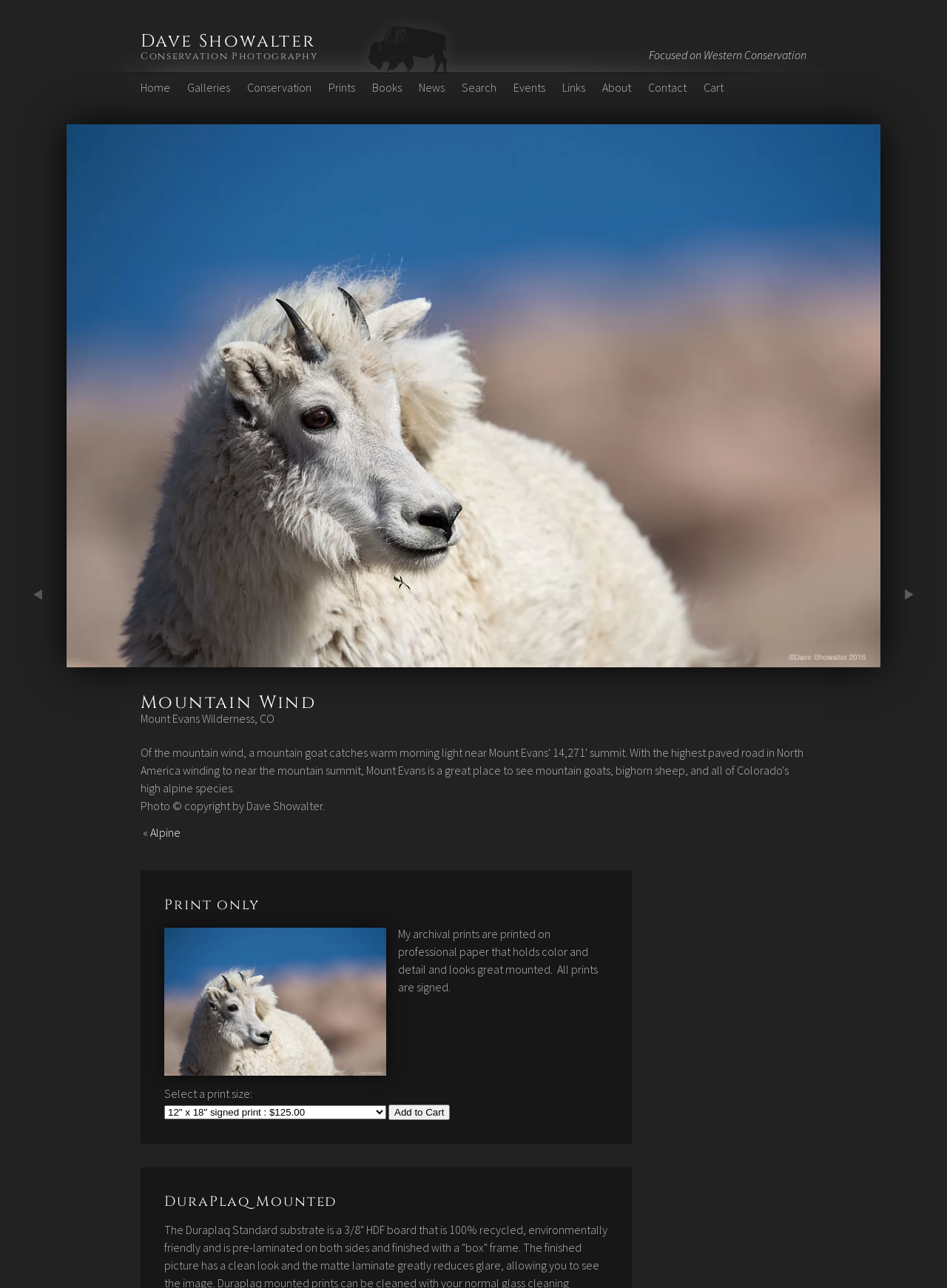What is the name of the mountain?
Using the information from the image, give a concise answer in one word or a short phrase.

Mount Evans